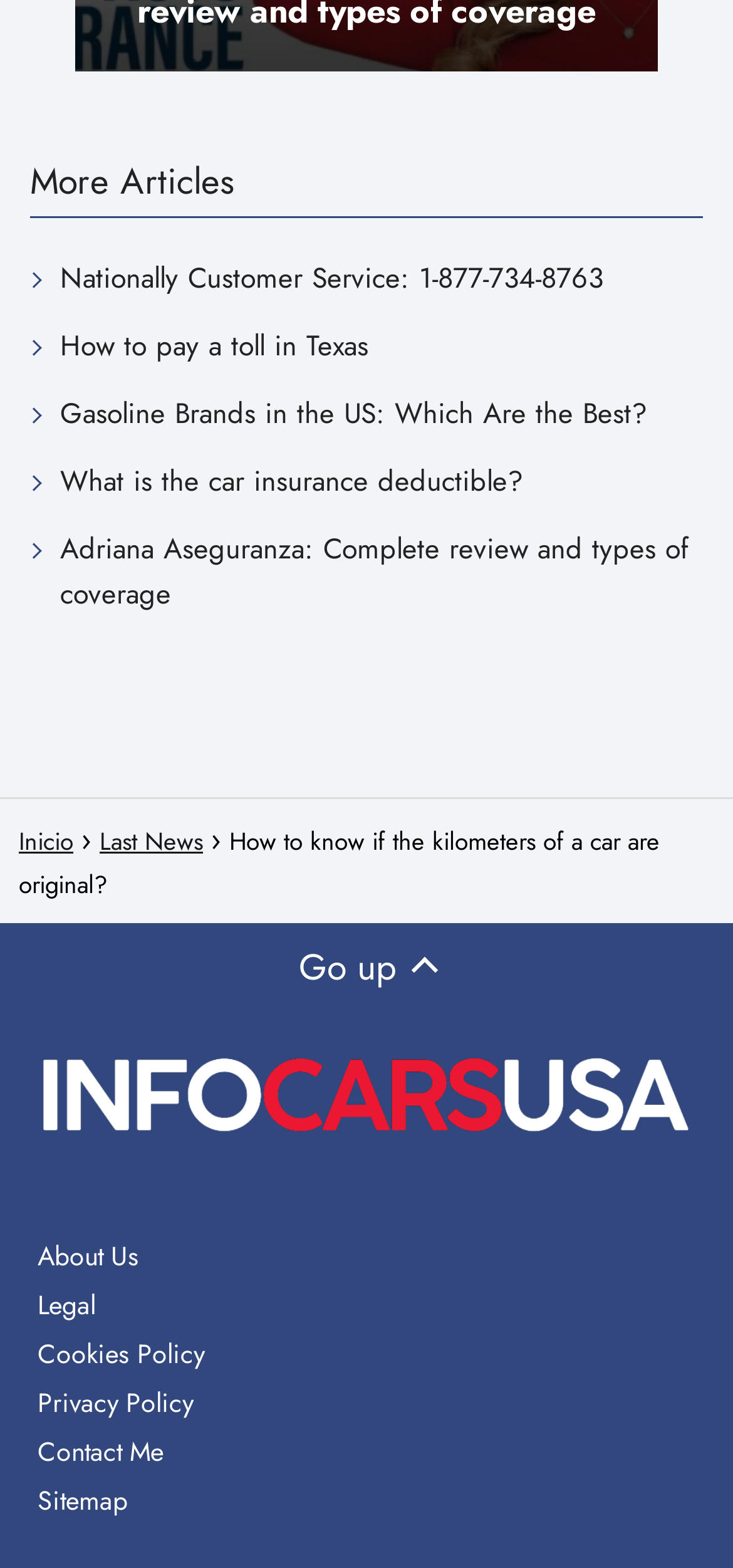Please locate the bounding box coordinates of the region I need to click to follow this instruction: "Click on 'Nationally Customer Service: 1-877-734-8763'".

[0.082, 0.163, 0.823, 0.191]